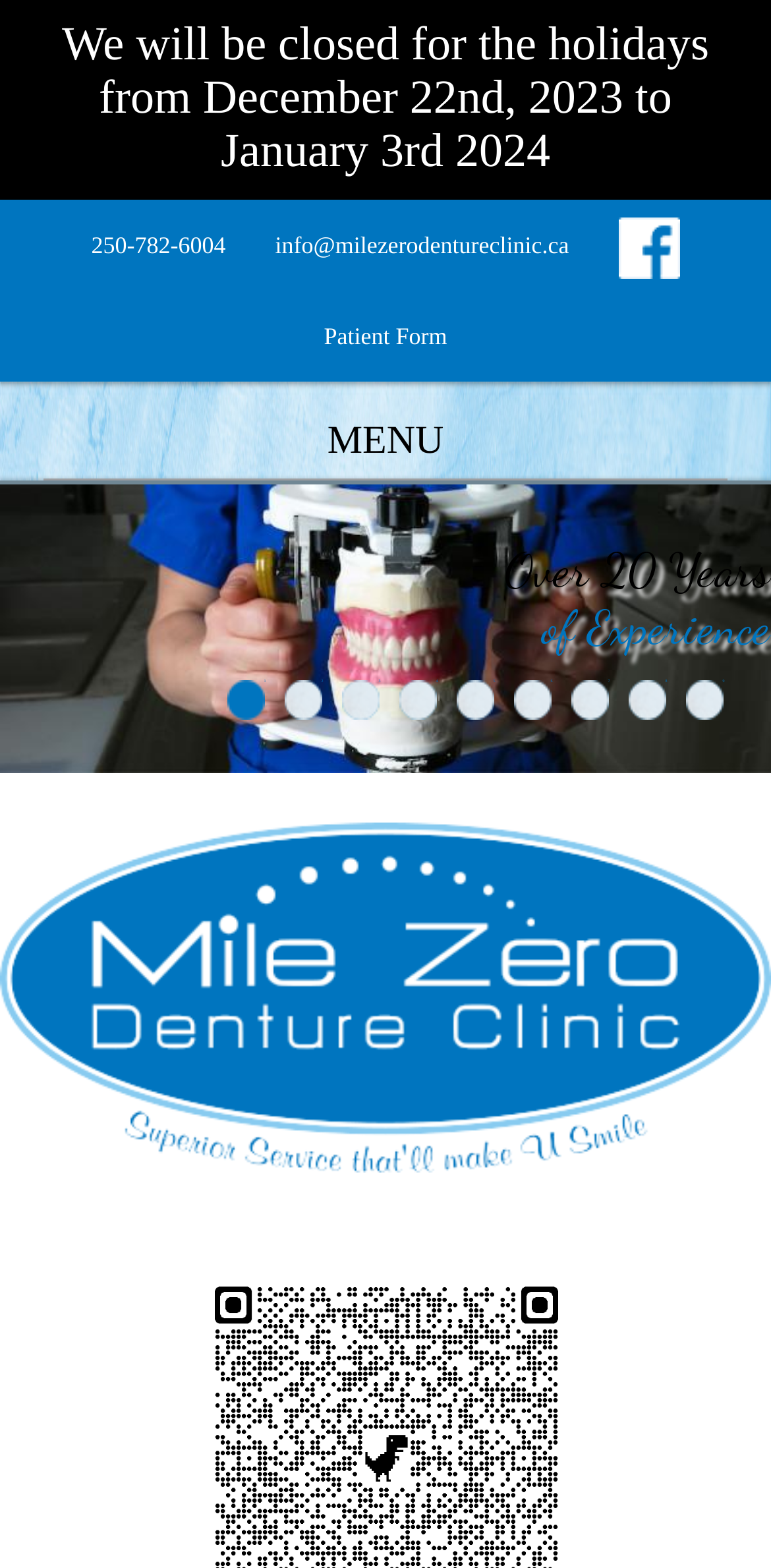Please identify the bounding box coordinates of the element I should click to complete this instruction: 'Call the clinic'. The coordinates should be given as four float numbers between 0 and 1, like this: [left, top, right, bottom].

[0.118, 0.127, 0.293, 0.185]